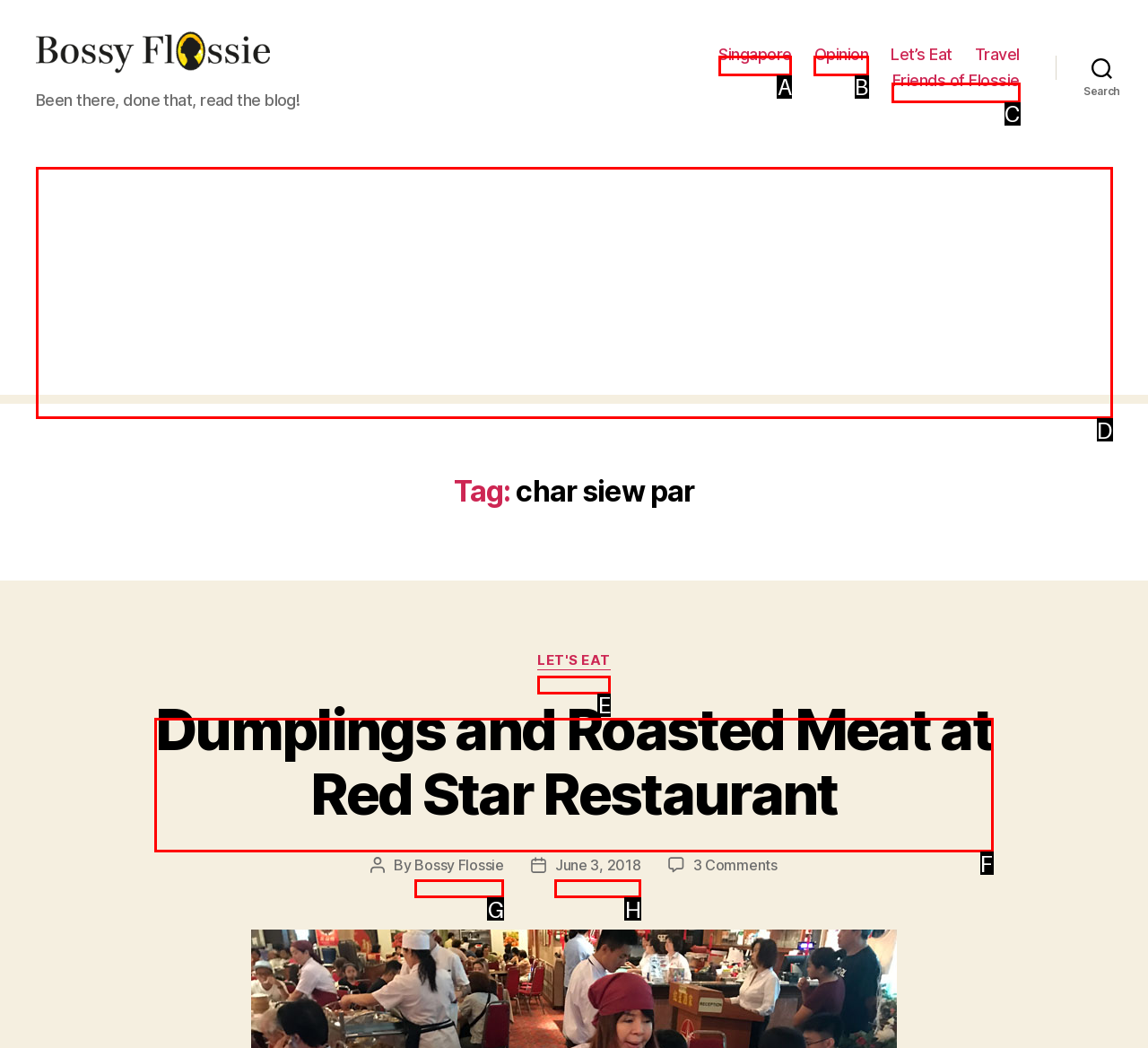Specify which UI element should be clicked to accomplish the task: read Dumplings and Roasted Meat at Red Star Restaurant post. Answer with the letter of the correct choice.

F